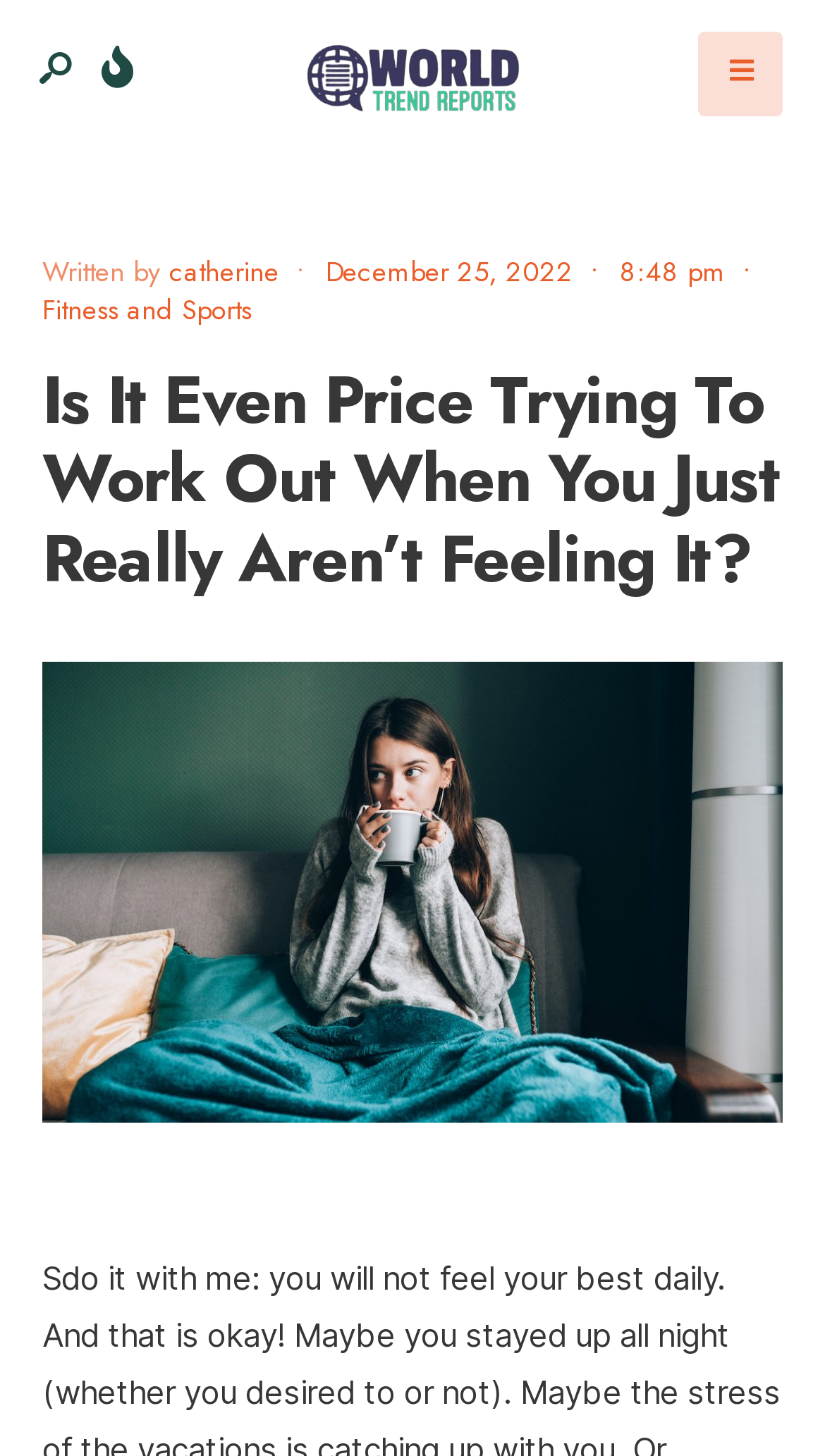Find the bounding box of the element with the following description: "Menu". The coordinates must be four float numbers between 0 and 1, formatted as [left, top, right, bottom].

[0.118, 0.03, 0.167, 0.065]